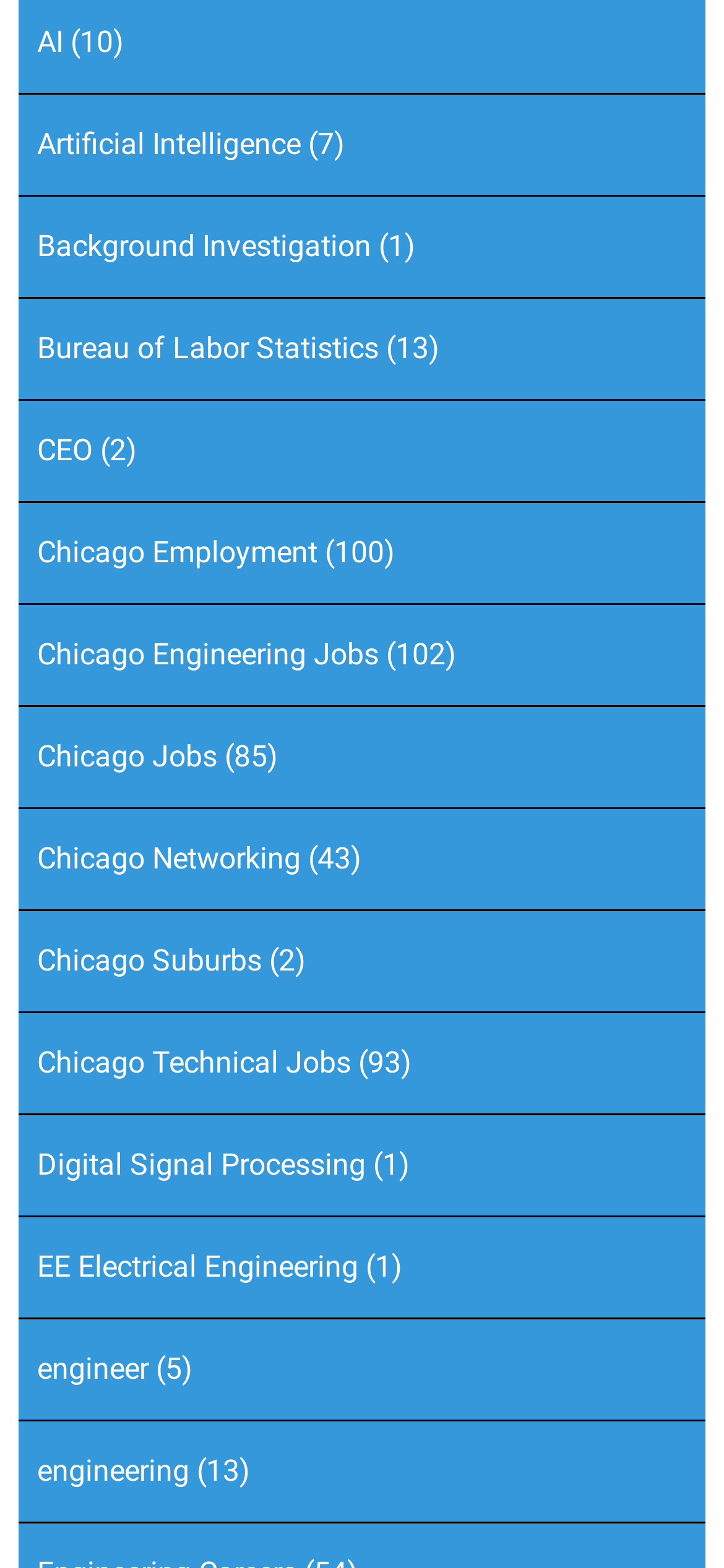Please predict the bounding box coordinates of the element's region where a click is necessary to complete the following instruction: "learn about Digital Signal Processing". The coordinates should be represented by four float numbers between 0 and 1, i.e., [left, top, right, bottom].

[0.051, 0.732, 0.505, 0.754]